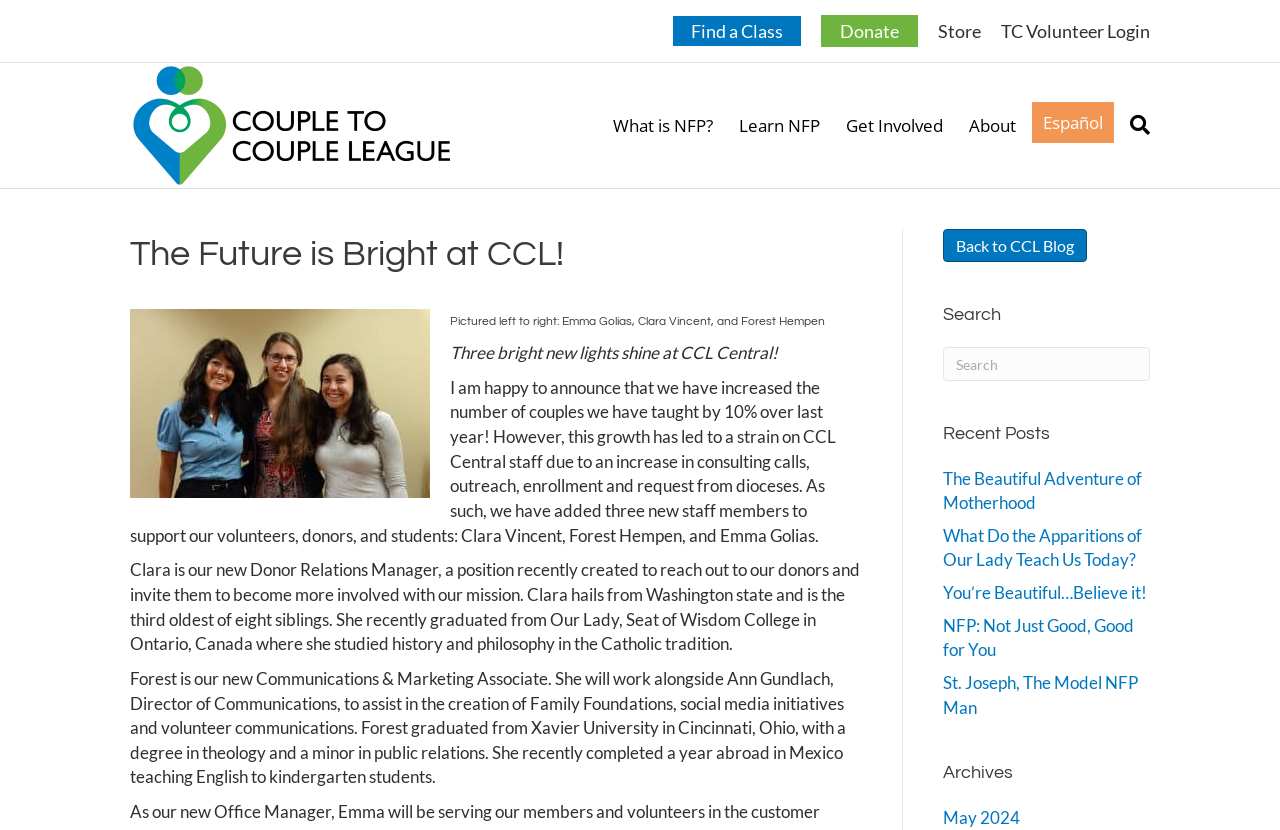How many links are in the Header Menu?
Please elaborate on the answer to the question with detailed information.

The Header Menu contains links to 'What is NFP?', 'Learn NFP', 'Get Involved', 'About', 'Español', and 'Search'.